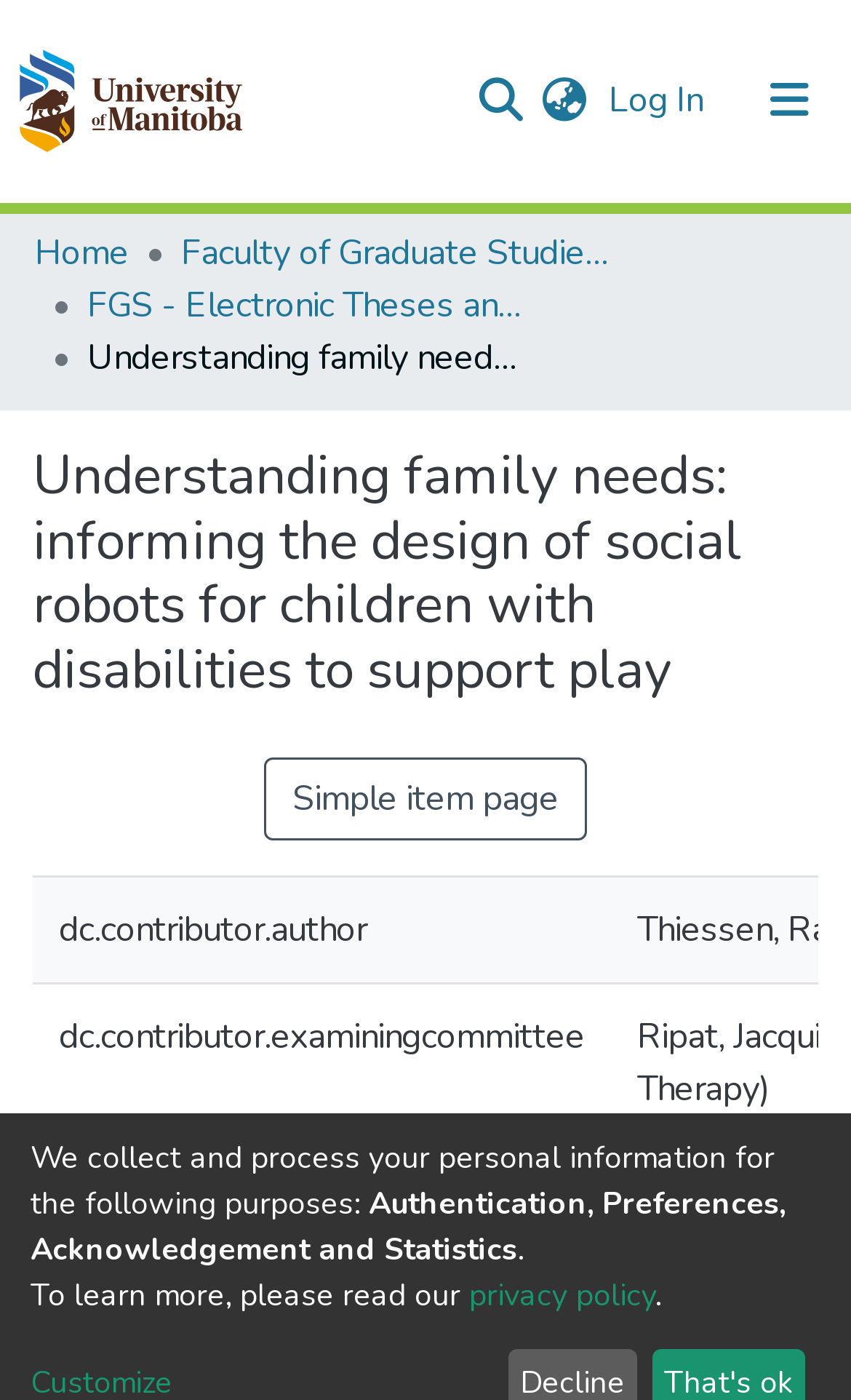What type of content is presented on this webpage?
Look at the webpage screenshot and answer the question with a detailed explanation.

The webpage has a navigation bar with links to 'Communities & Collections', 'All of MSpace', and 'Statistics', which suggests that the webpage is related to research or academic content. Additionally, the presence of a 'Faculty of Graduate Studies' link in the breadcrumb navigation further supports this conclusion.